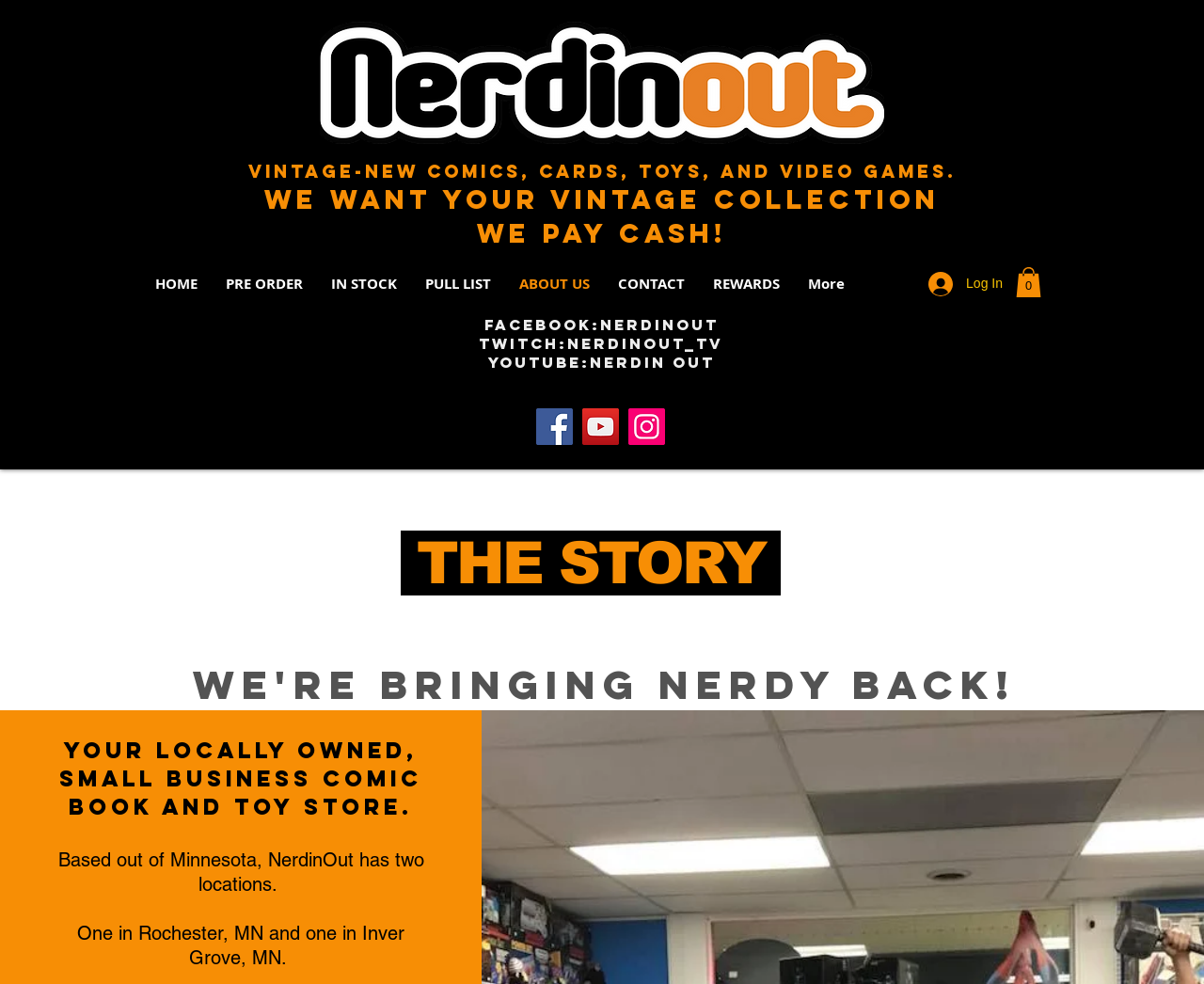Please give a succinct answer to the question in one word or phrase:
How many navigation links are there?

7